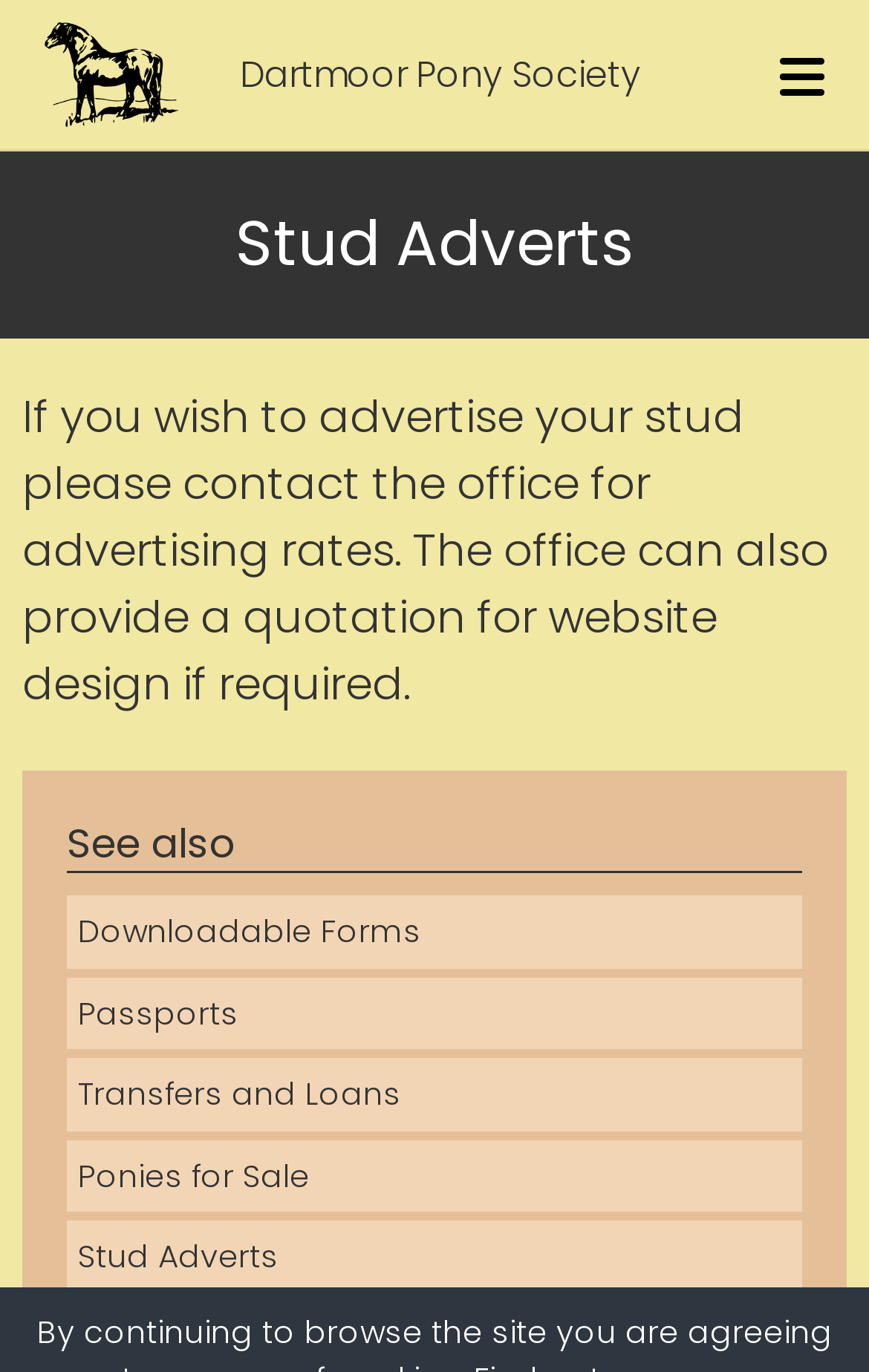Identify the bounding box coordinates for the UI element described as follows: Stud Adverts. Use the format (top-left x, top-left y, bottom-right x, bottom-right y) and ensure all values are floating point numbers between 0 and 1.

[0.077, 0.89, 0.923, 0.942]